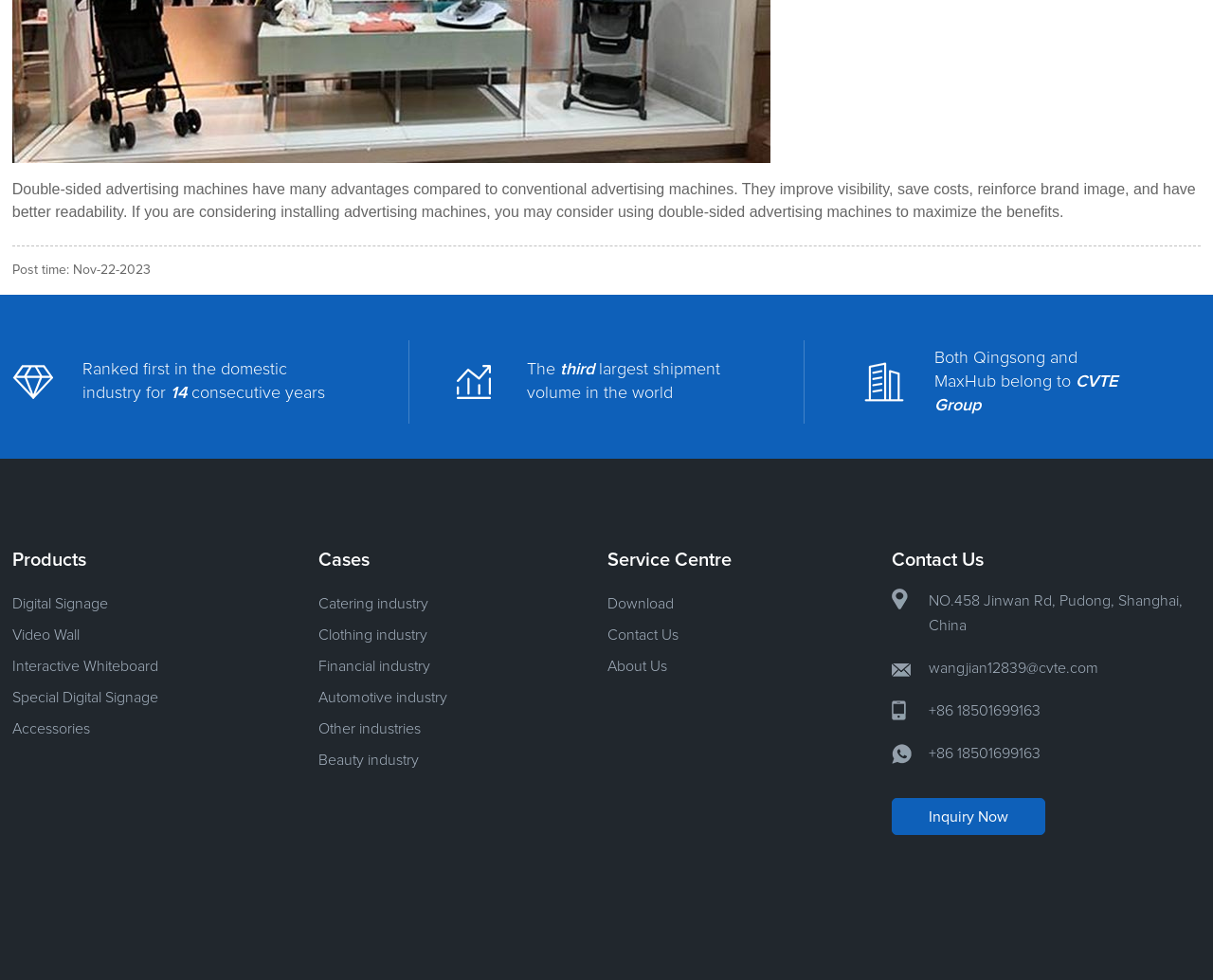Locate the bounding box coordinates of the element's region that should be clicked to carry out the following instruction: "Click on the 'Home' link". The coordinates need to be four float numbers between 0 and 1, i.e., [left, top, right, bottom].

None